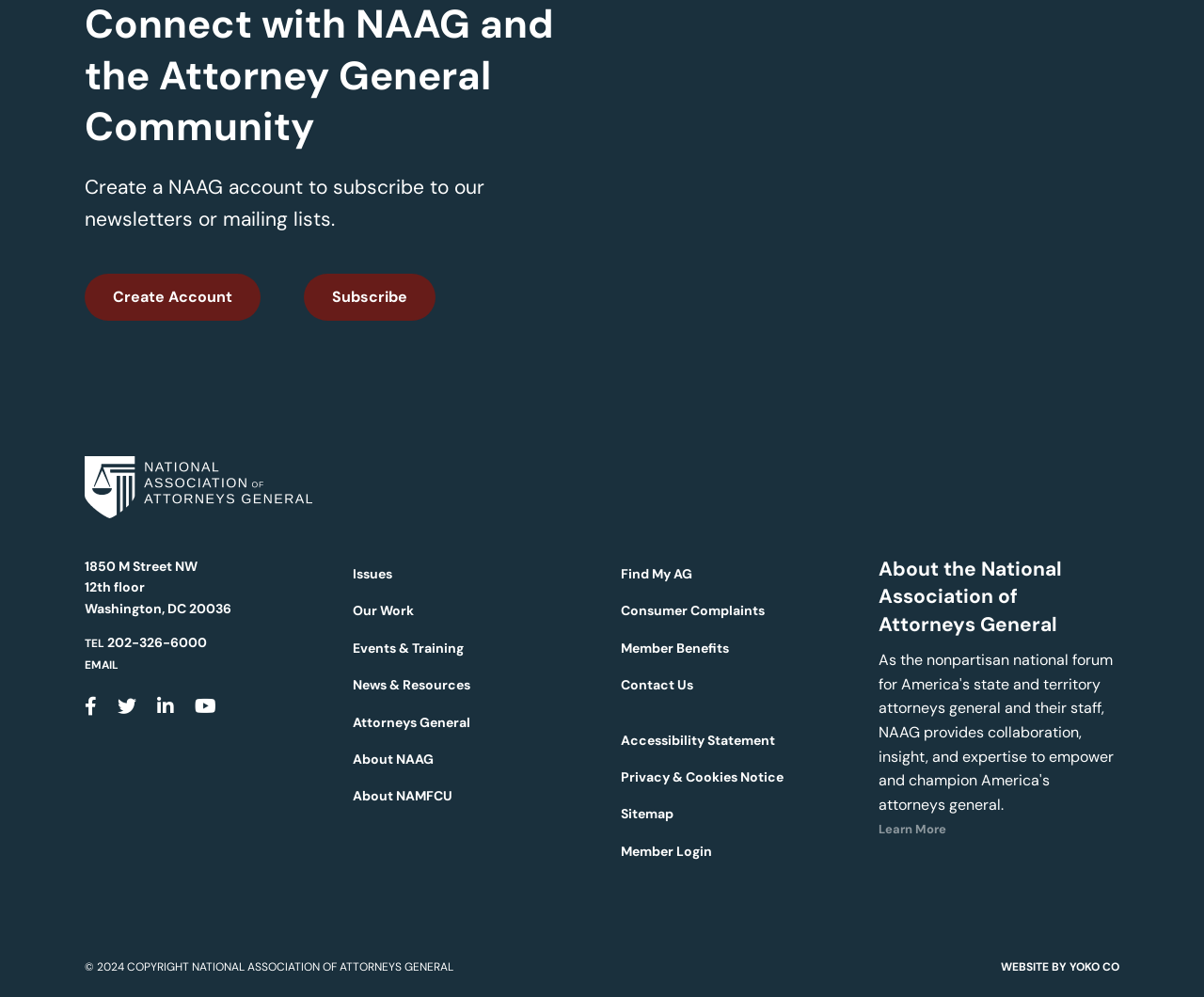Please identify the bounding box coordinates of the element that needs to be clicked to execute the following command: "Create an account". Provide the bounding box using four float numbers between 0 and 1, formatted as [left, top, right, bottom].

[0.07, 0.275, 0.216, 0.322]